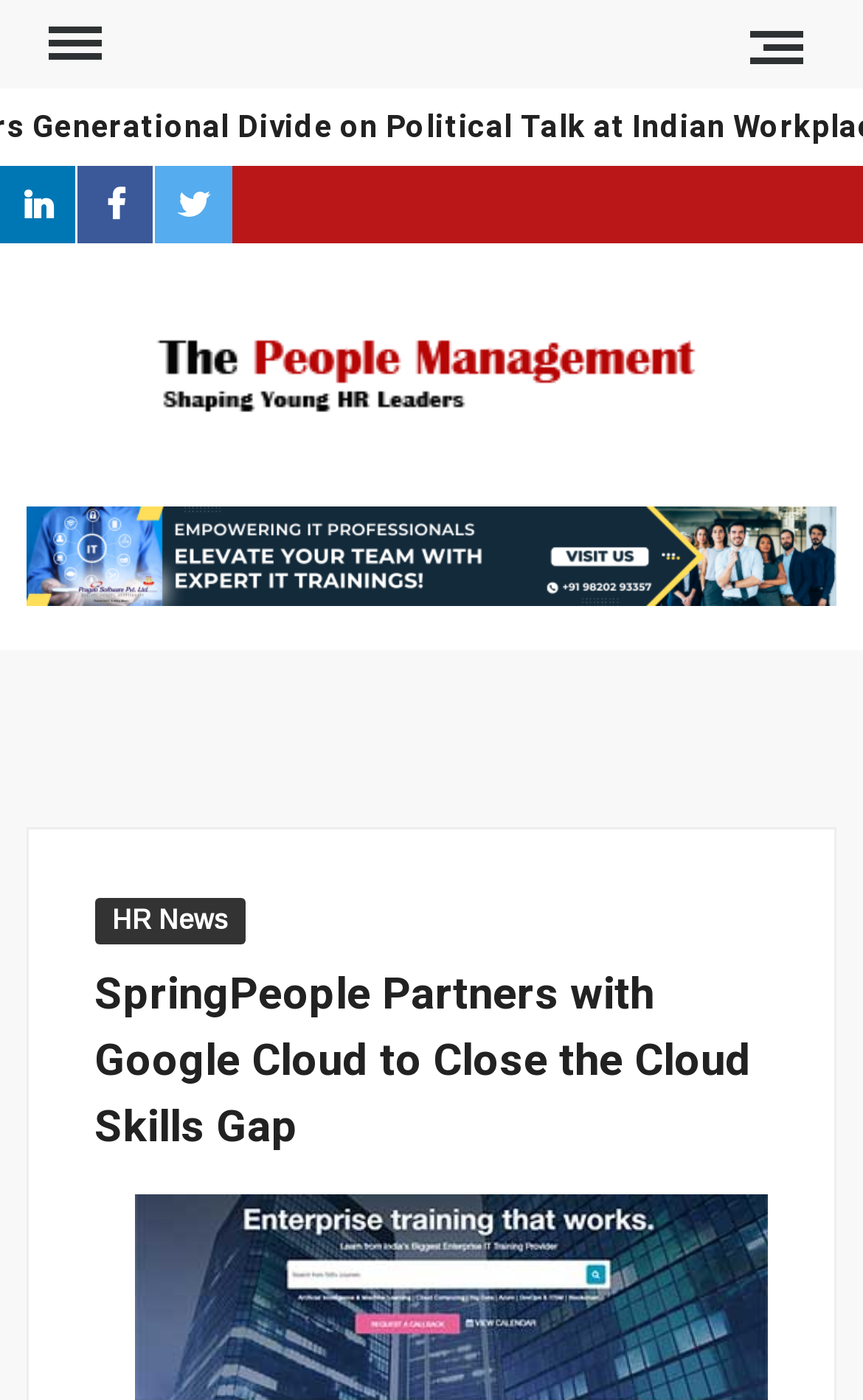How many social media links are present? Look at the image and give a one-word or short phrase answer.

3